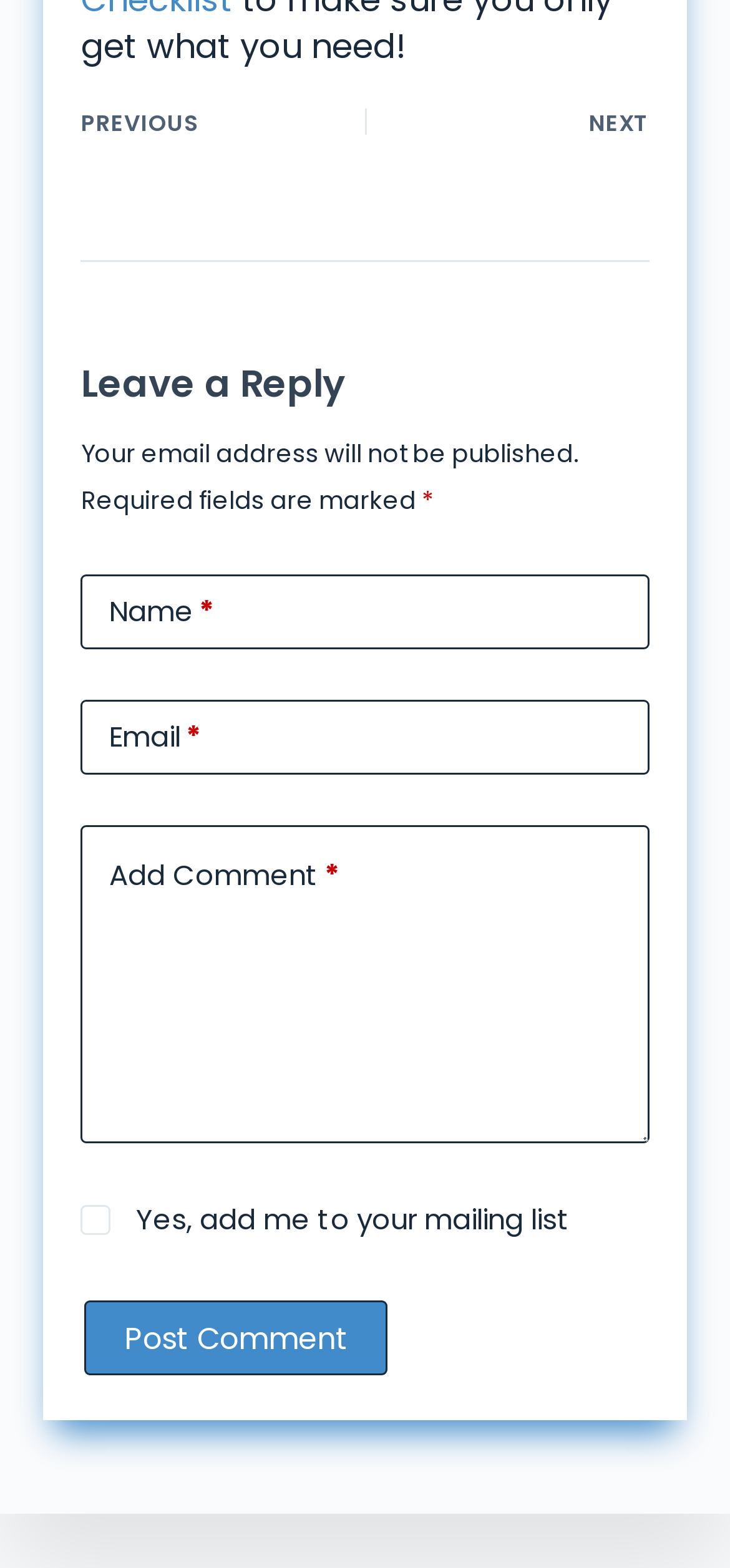Provide the bounding box coordinates of the HTML element described as: "Post Comment". The bounding box coordinates should be four float numbers between 0 and 1, i.e., [left, top, right, bottom].

[0.116, 0.83, 0.532, 0.877]